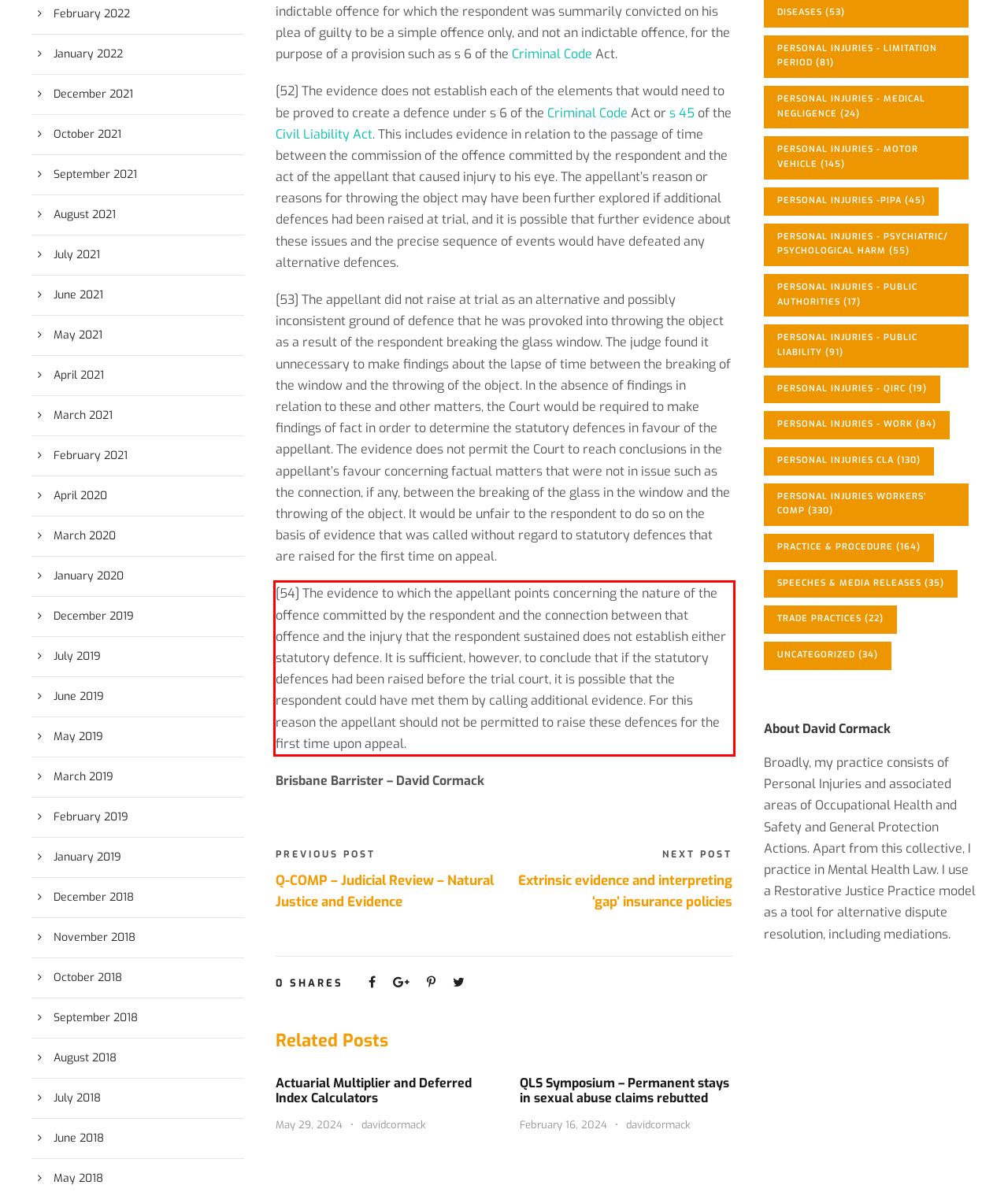Identify the text inside the red bounding box in the provided webpage screenshot and transcribe it.

[54] The evidence to which the appellant points concerning the nature of the offence committed by the respondent and the connection between that offence and the injury that the respondent sustained does not establish either statutory defence. It is sufficient, however, to conclude that if the statutory defences had been raised before the trial court, it is possible that the respondent could have met them by calling additional evidence. For this reason the appellant should not be permitted to raise these defences for the first time upon appeal.